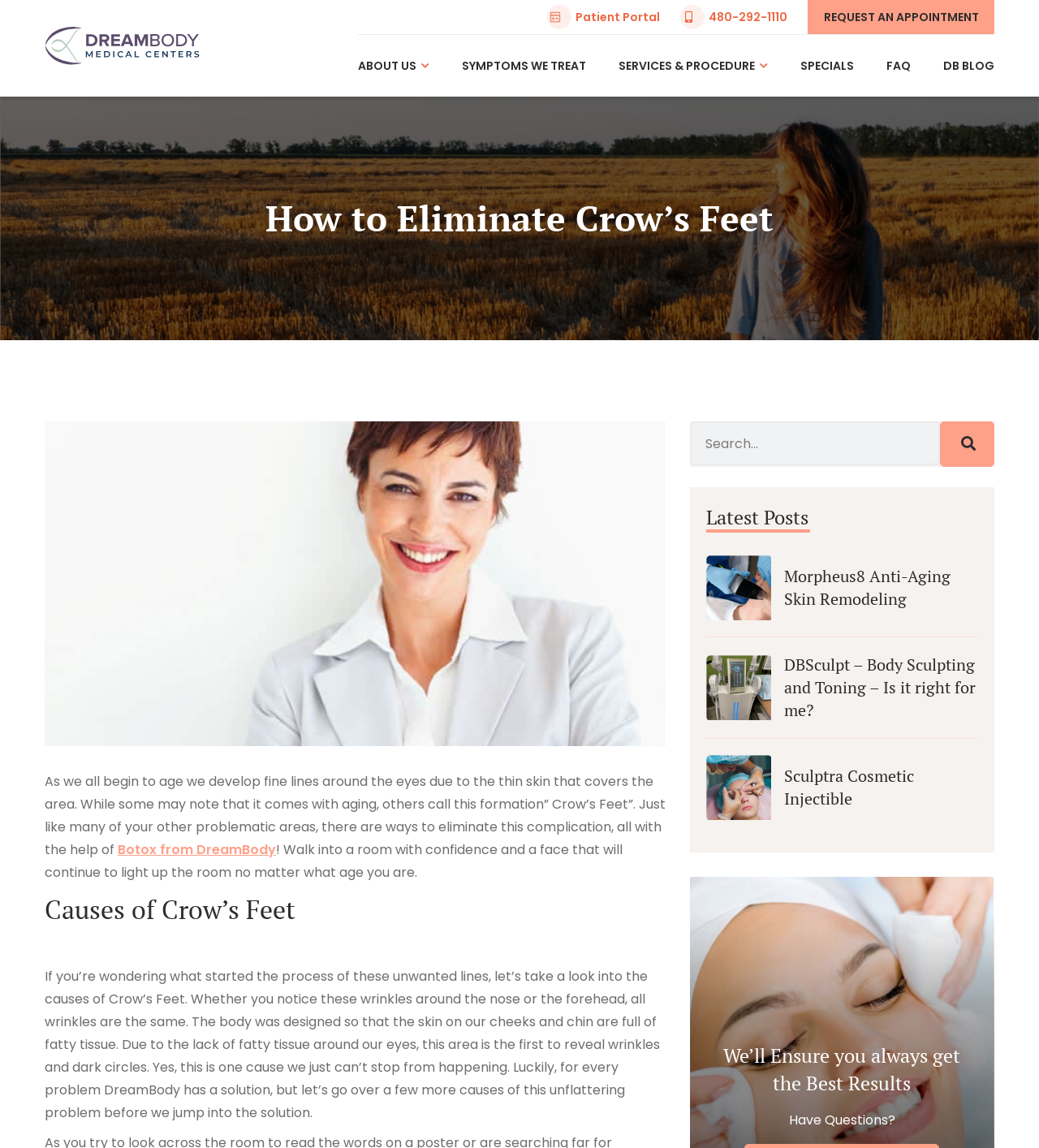Please examine the image and answer the question with a detailed explanation:
What is the main topic of the article on the webpage?

The main topic of the article is about how to eliminate Crow's Feet, which is a common problem that people face as they age. The article discusses the causes of Crow's Feet and provides a solution to eliminate them.